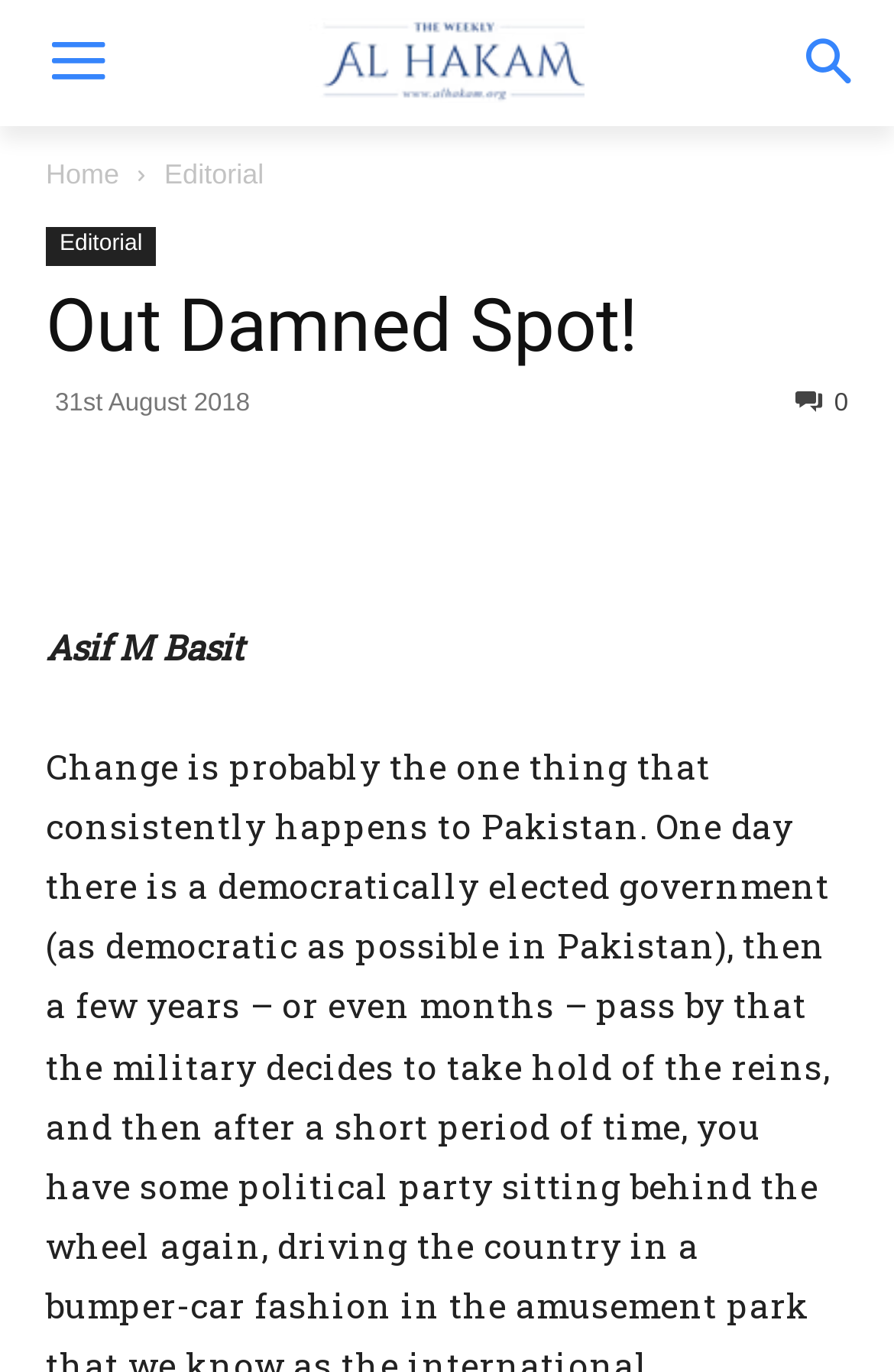How many main navigation links are there?
Based on the image, answer the question in a detailed manner.

There are two main navigation links located at the top of the webpage, which are 'Home' and 'Editorial'.